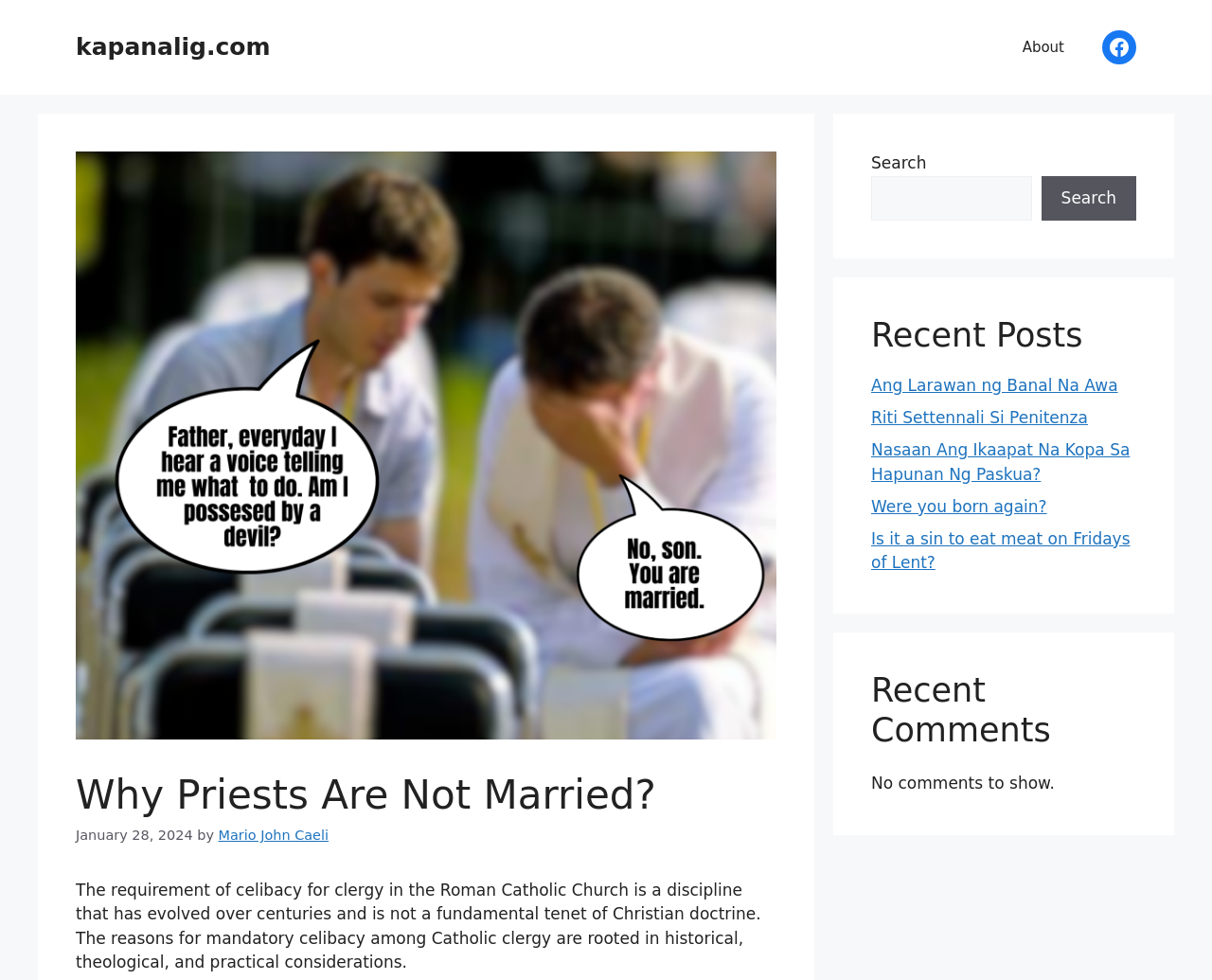Identify the bounding box for the UI element that is described as follows: "Like Us".

[0.909, 0.031, 0.938, 0.066]